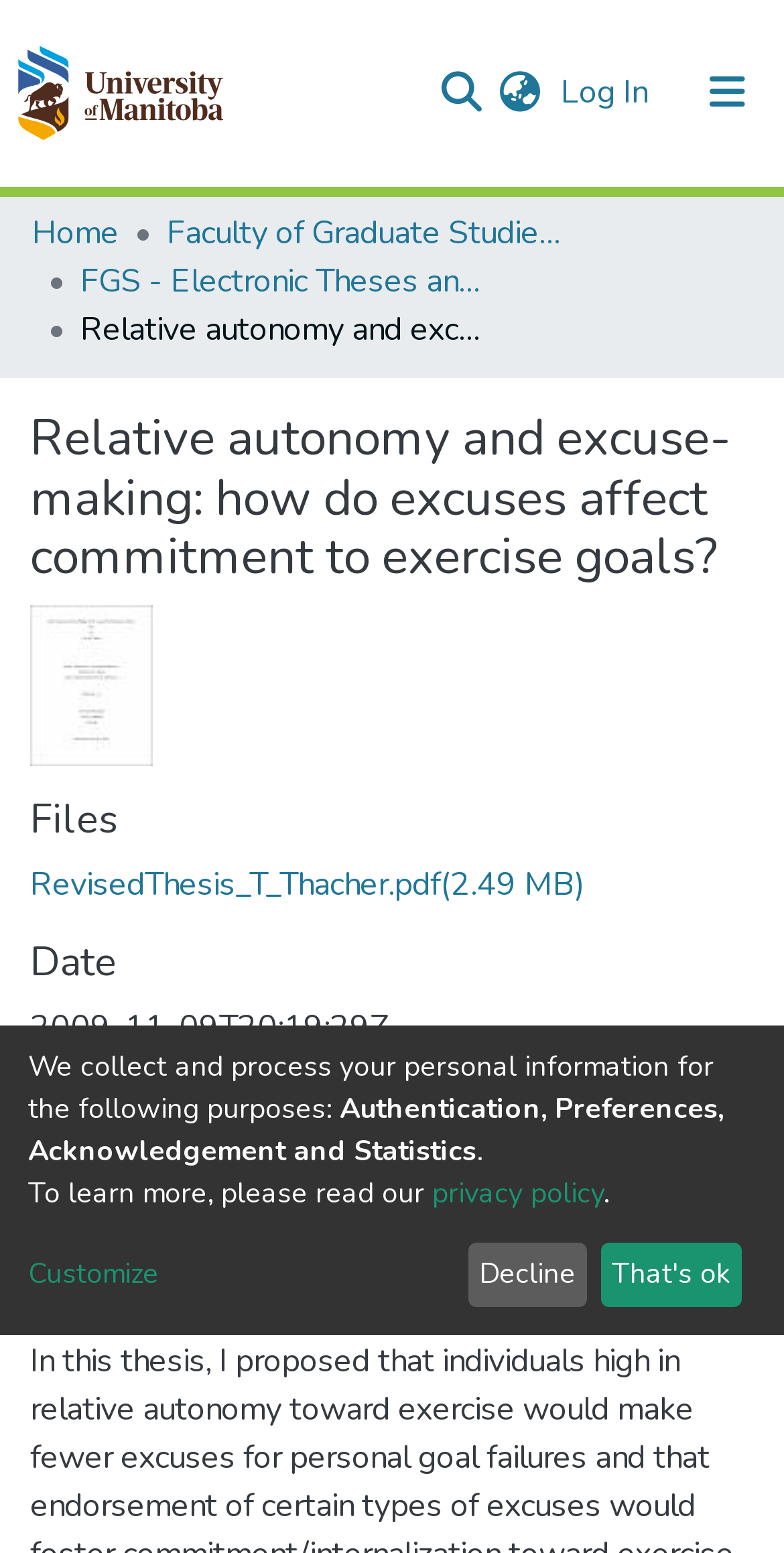Determine the bounding box coordinates of the section to be clicked to follow the instruction: "Download the thesis file". The coordinates should be given as four float numbers between 0 and 1, formatted as [left, top, right, bottom].

[0.038, 0.555, 0.746, 0.584]